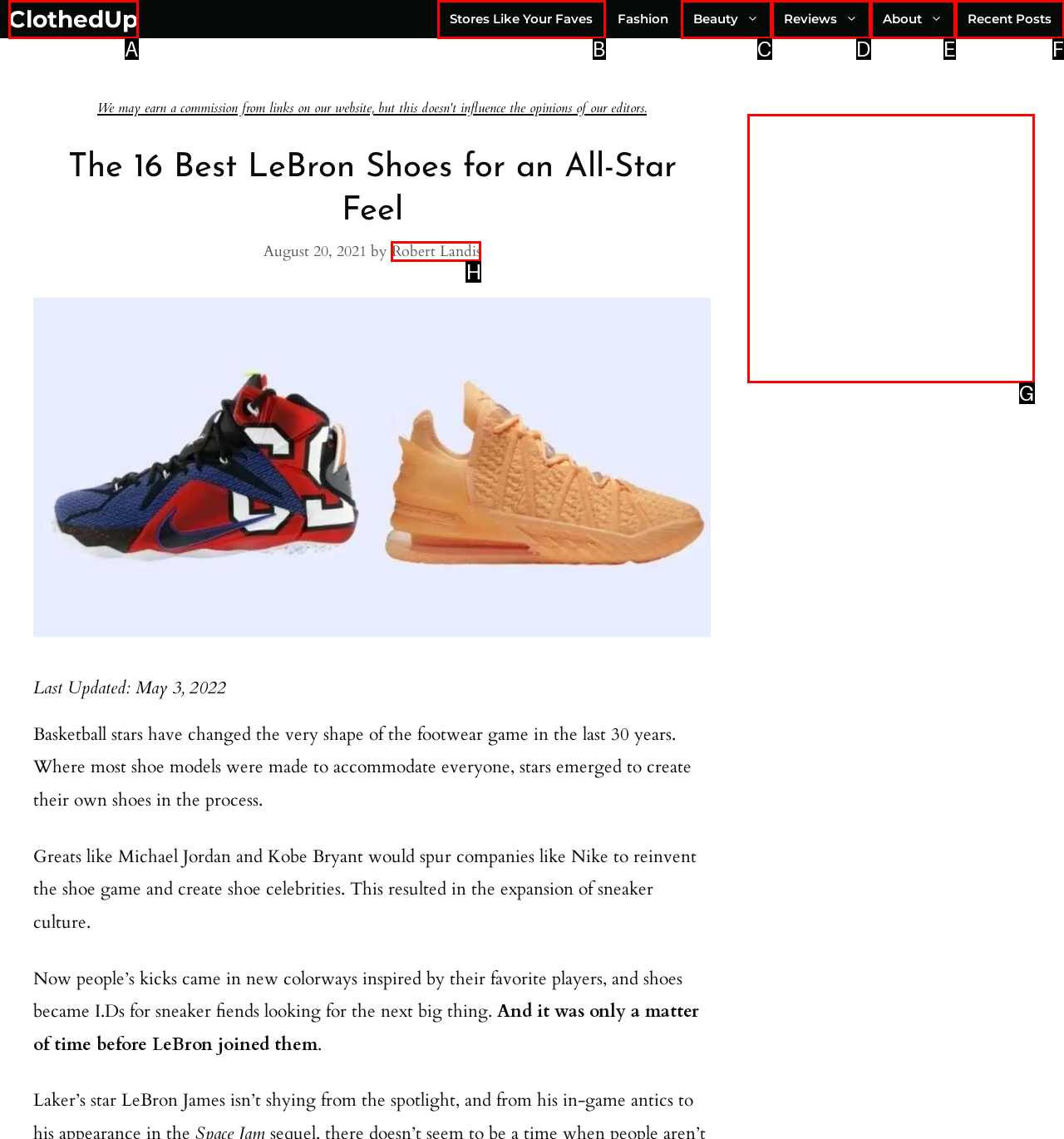Tell me which one HTML element you should click to complete the following task: Watch the video in the iframe
Answer with the option's letter from the given choices directly.

G